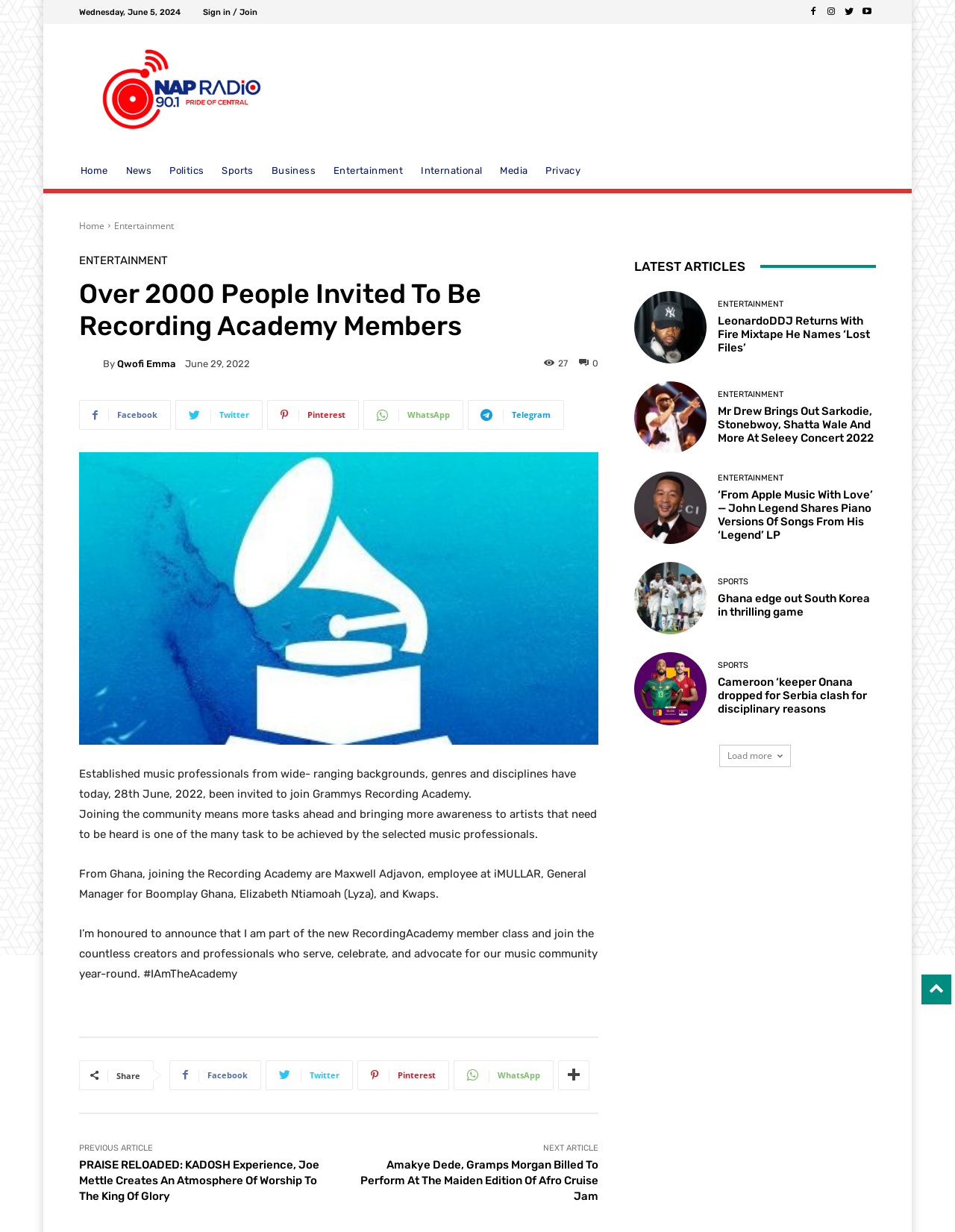Locate the bounding box coordinates of the element that should be clicked to execute the following instruction: "Read the latest news".

[0.122, 0.124, 0.168, 0.153]